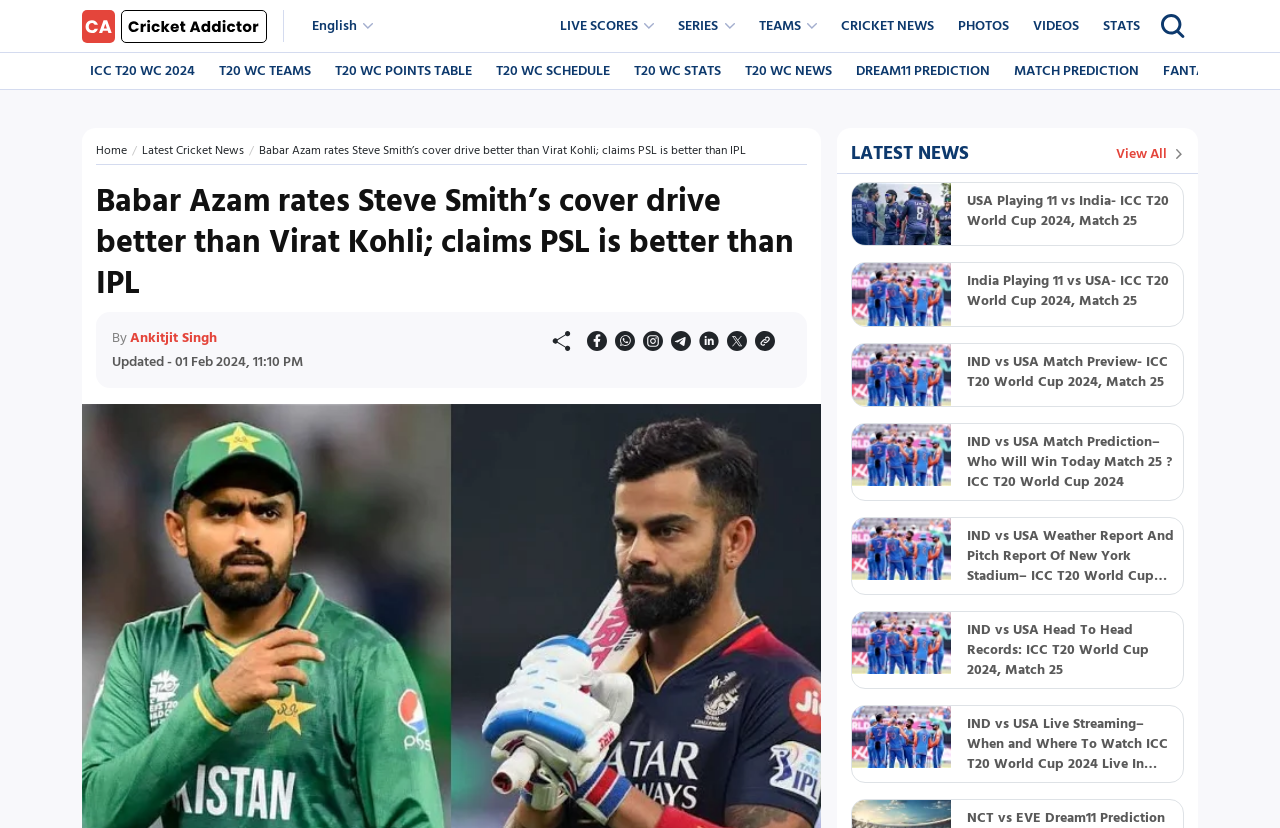Offer a thorough description of the webpage.

This webpage is about cricket news, specifically featuring an article about Babar Azam's opinion on Steve Smith's cover drive. At the top of the page, there is a logo on the left and a series of buttons on the right, including "English", "LIVE SCORES", "SERIES", "TEAMS", "CRICKET NEWS", "PHOTOS", "VIDEOS", and "STATS". Below these buttons, there is a horizontal menu with links to "ICC T20 WC 2024", "T20 WC TEAMS", "T20 WC POINTS TABLE", "T20 WC SCHEDULE", "T20 WC STATS", "T20 WC NEWS", "DREAM11 PREDICTION", "MATCH PREDICTION", and "FANTASY TIPS".

The main article is titled "Babar Azam rates Steve Smith’s cover drive better than Virat Kohli; claims PSL is better than IPL" and is written by Ankitjit Singh. The article is dated February 1, 2024, and has several images scattered throughout the text. Below the article, there are several news articles related to the ICC T20 World Cup 2024, each with a heading, a link, and an image. These articles include "USA Playing 11 vs India- ICC T20 World Cup 2024, Match 25", "India Playing 11 vs USA- ICC T20 World Cup 2024, Match 25", "IND vs USA Match Preview- ICC T20 World Cup 2024, Match 25", and several others.